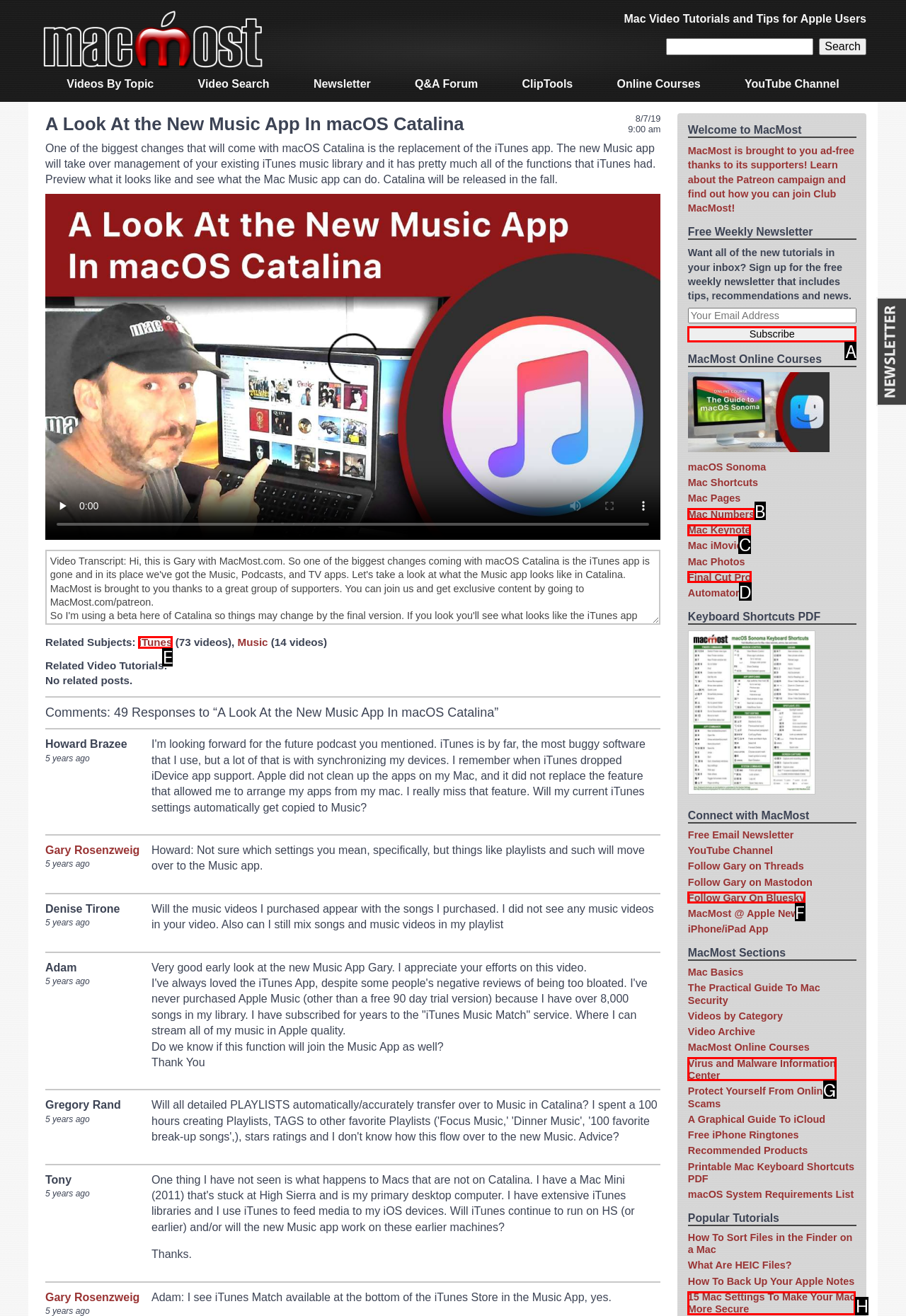Point out the correct UI element to click to carry out this instruction: Subscribe to the newsletter
Answer with the letter of the chosen option from the provided choices directly.

A